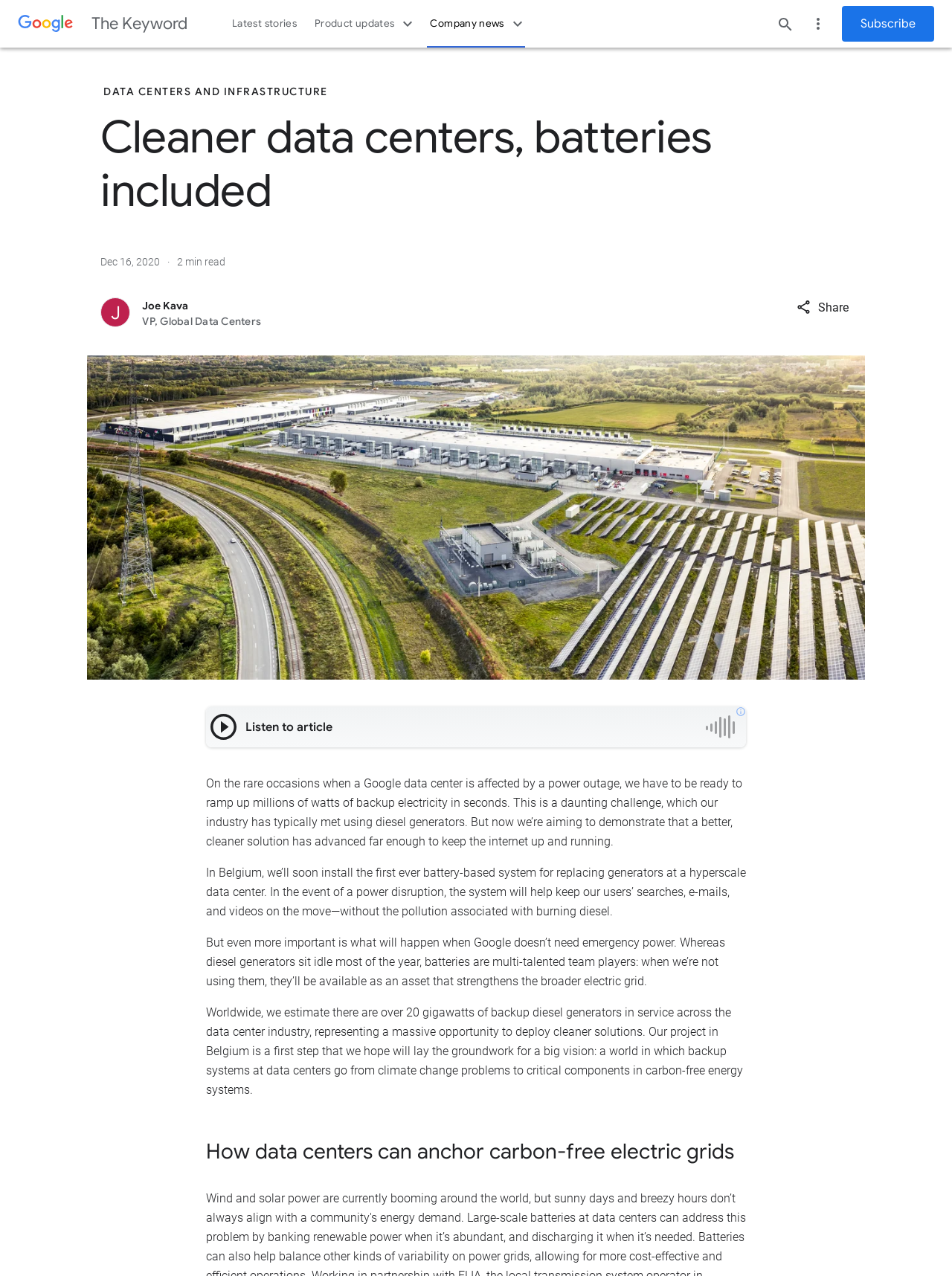Provide the bounding box coordinates of the UI element this sentence describes: "Product updates".

[0.321, 0.0, 0.443, 0.037]